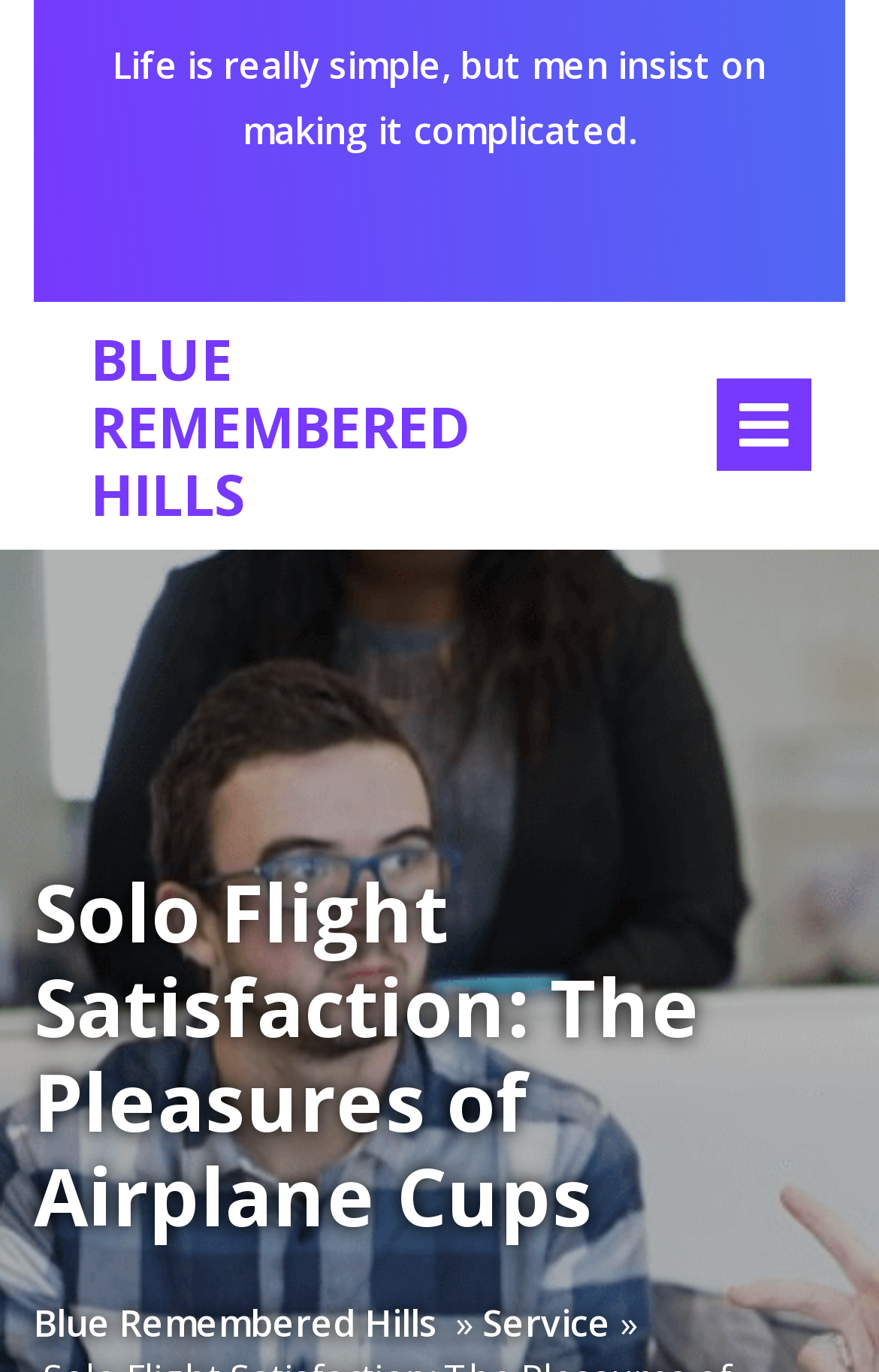Please extract the title of the webpage.

Solo Flight Satisfaction: The Pleasures of Airplane Cups